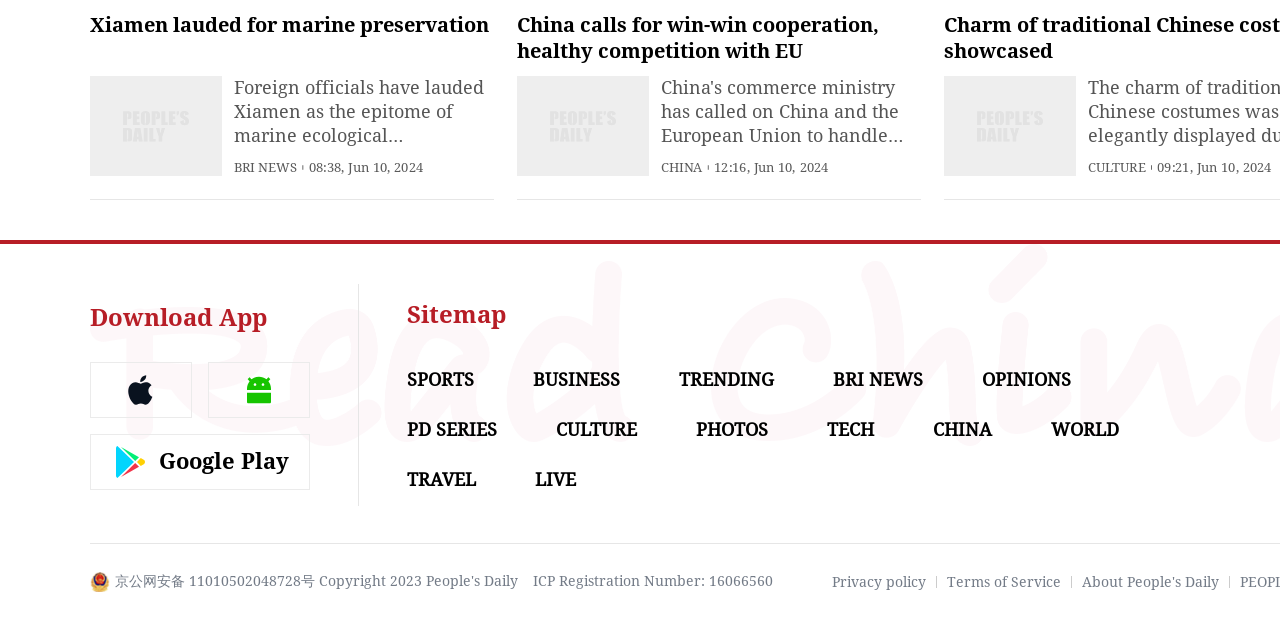Bounding box coordinates should be in the format (top-left x, top-left y, bottom-right x, bottom-right y) and all values should be floating point numbers between 0 and 1. Determine the bounding box coordinate for the UI element described as: Privacy policy

[0.65, 0.919, 0.723, 0.945]